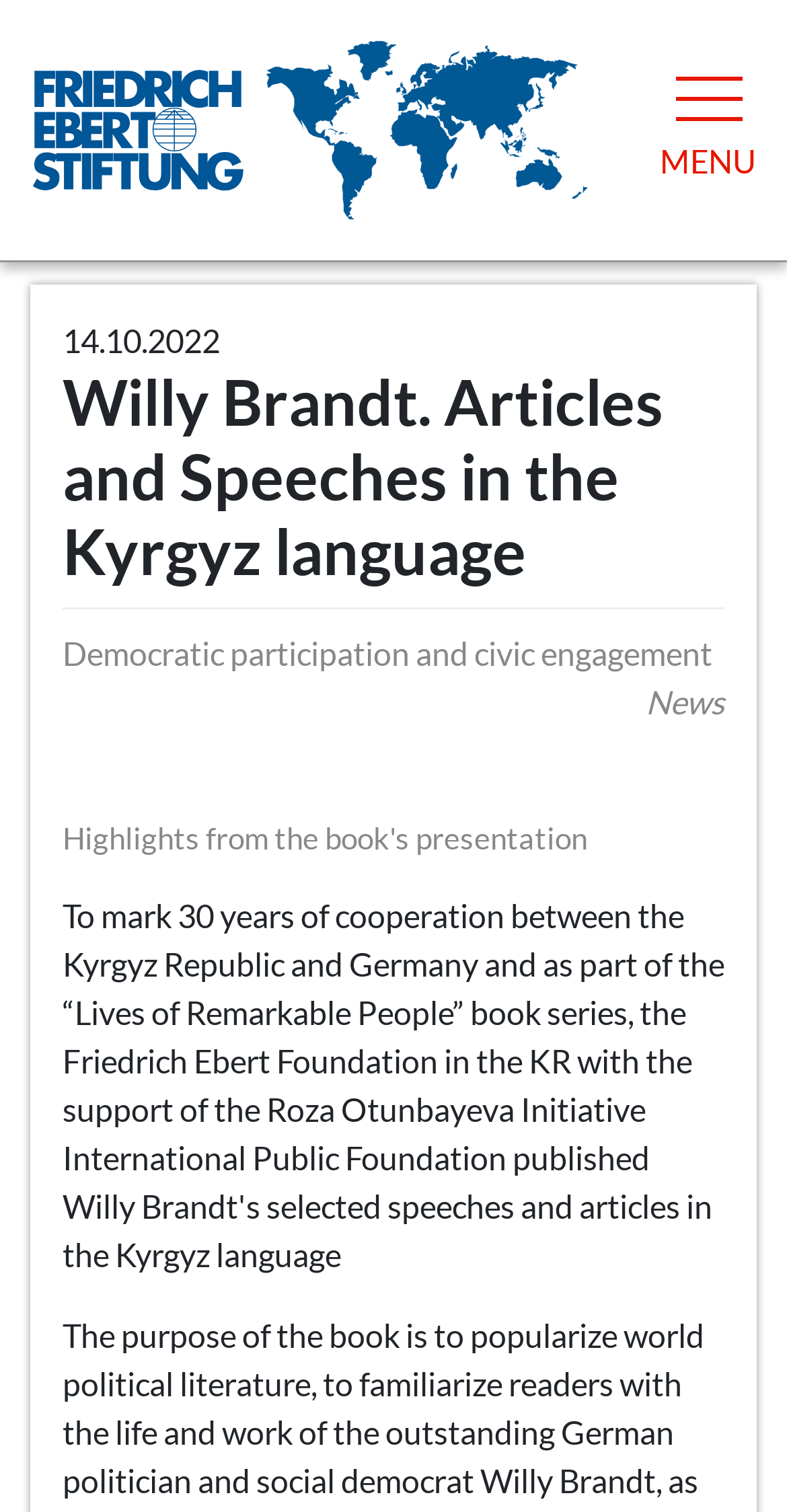Is the navigation menu expanded?
Look at the image and respond with a one-word or short phrase answer.

No